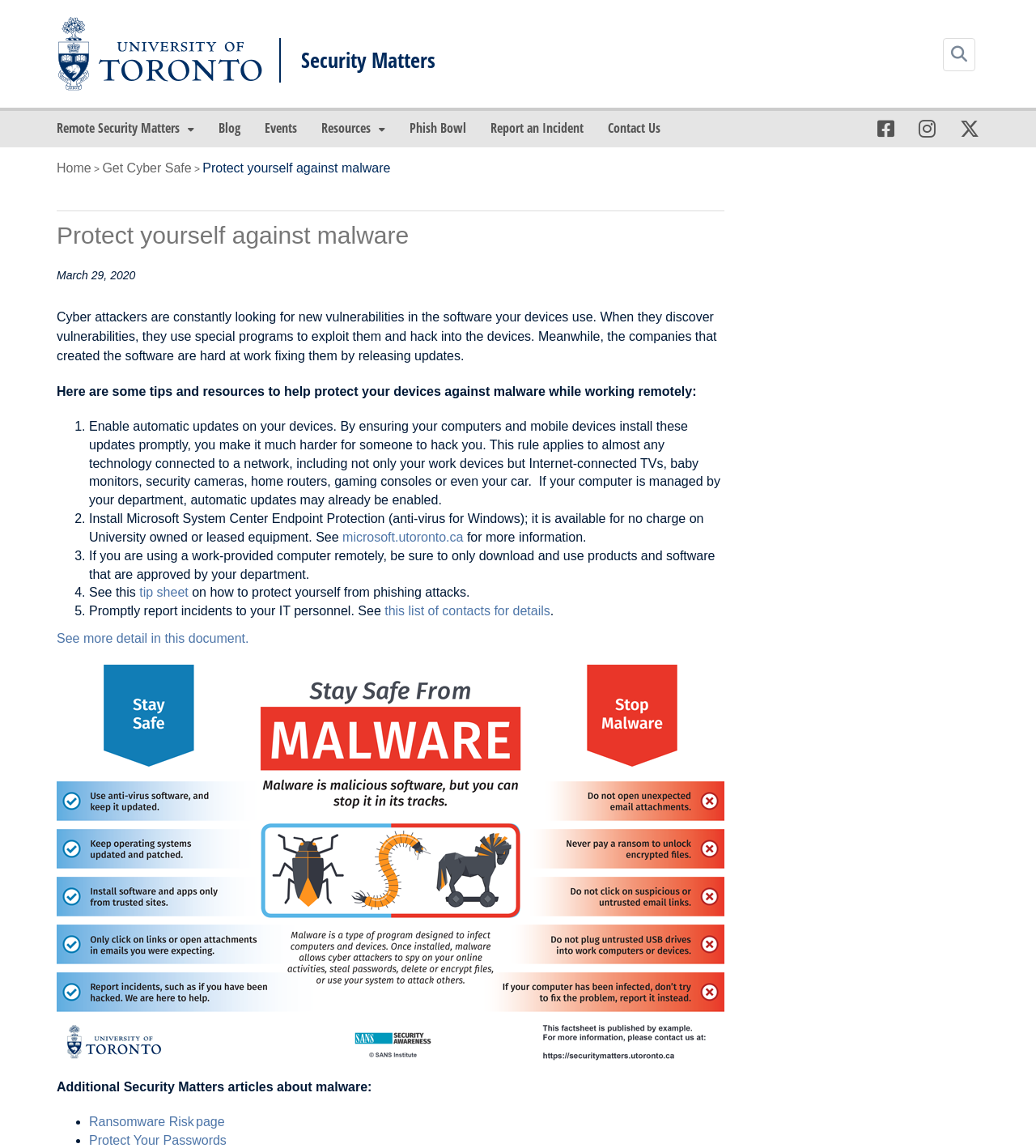Provide your answer in a single word or phrase: 
How can you protect your devices against malware while working remotely?

Enable automatic updates